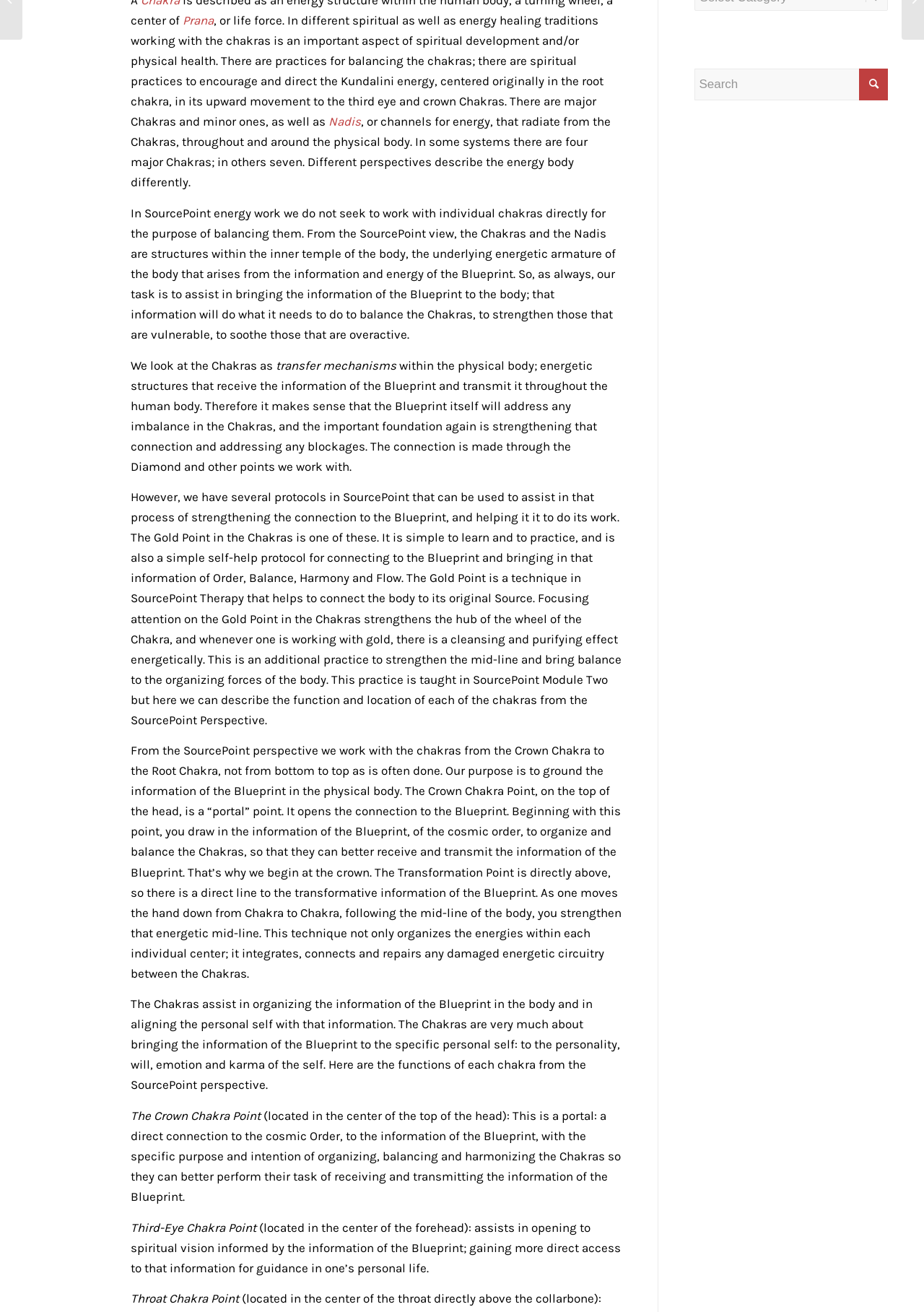Determine the bounding box for the UI element described here: "name="s" placeholder="Search"".

[0.752, 0.052, 0.961, 0.076]